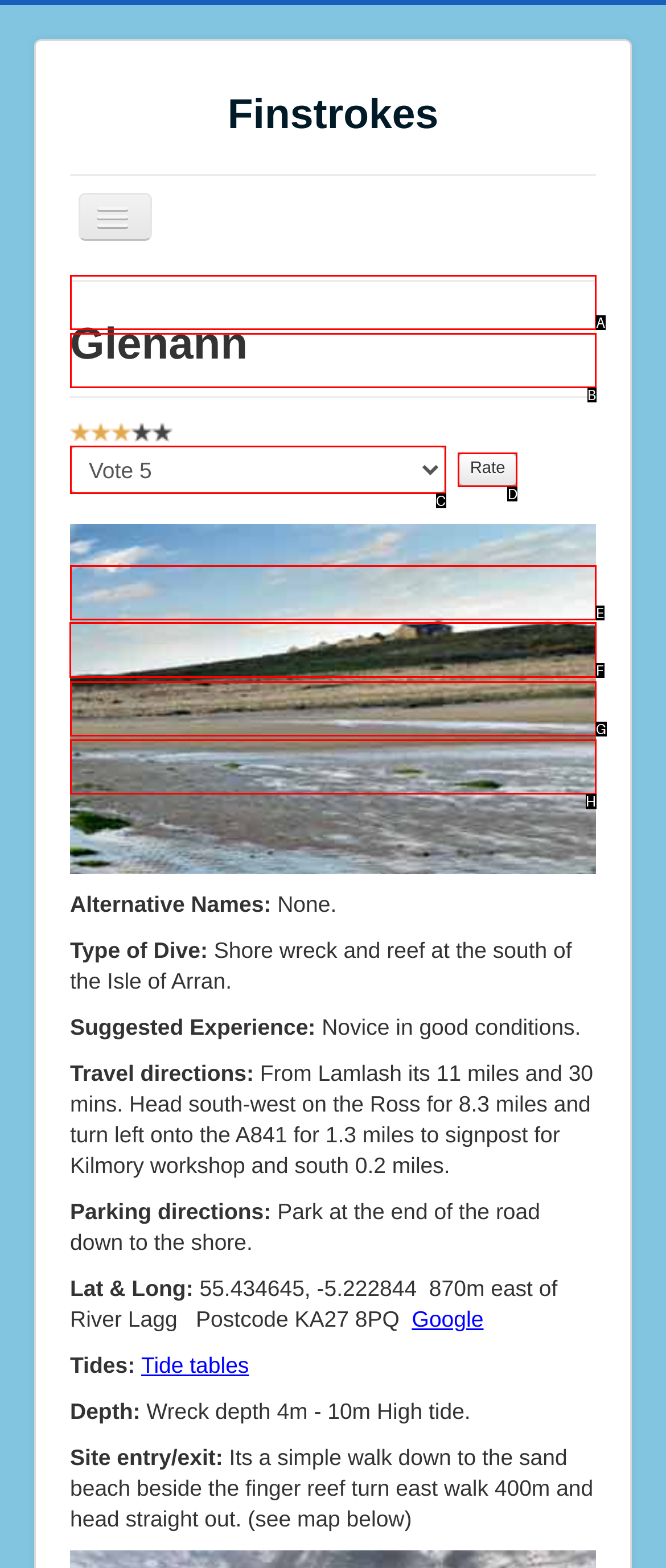Select the proper UI element to click in order to perform the following task: Search for something. Indicate your choice with the letter of the appropriate option.

F